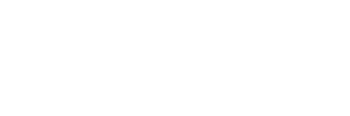Generate a comprehensive description of the image.

The image depicts a long impact socket wrench, specifically a 1/2 inch drive with a size of 17mm, produced by Epicabol SRL. This industrial-grade tool is designed for heavy-duty applications, making it ideal for mechanics and automotive professionals. The icon likely represents the product in a digital catalog or e-commerce setting, emphasizing its functionality and durability. Accompanying elements may include product ratings, pricing, and options for adding the item to a shopping cart, catering to customer needs for effective online purchasing.